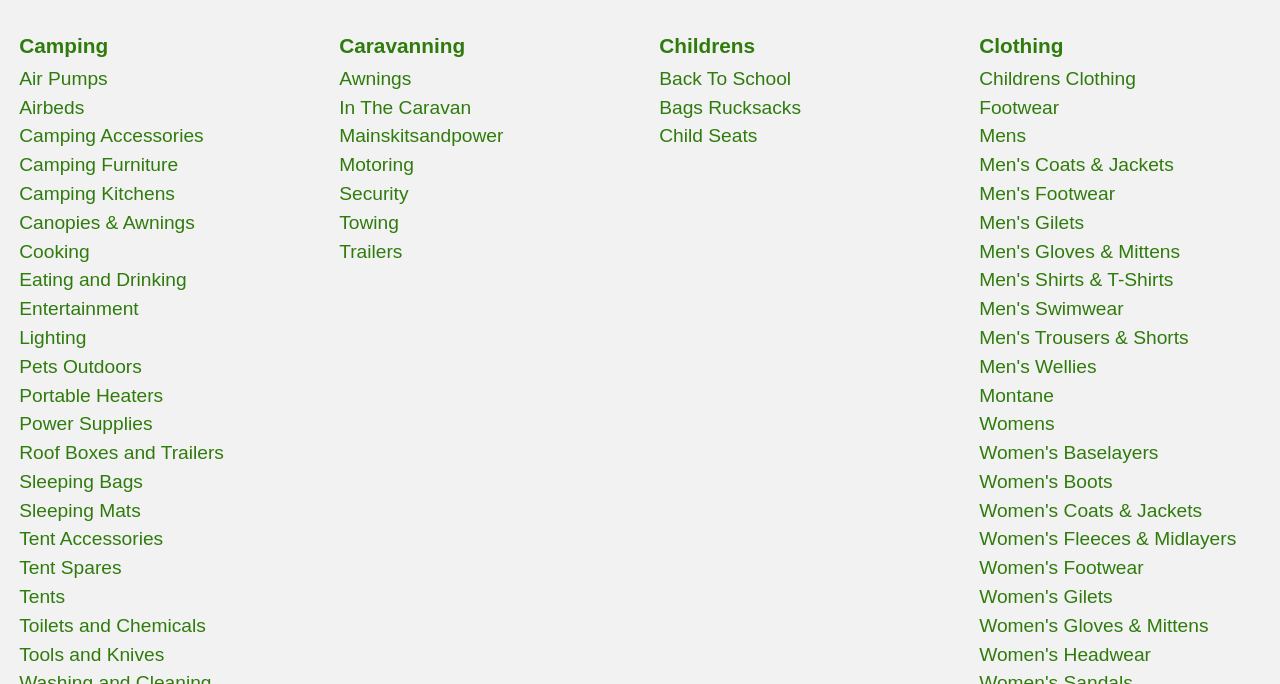Please answer the following question using a single word or phrase: What is the main category of products under 'Camping'?

Tents